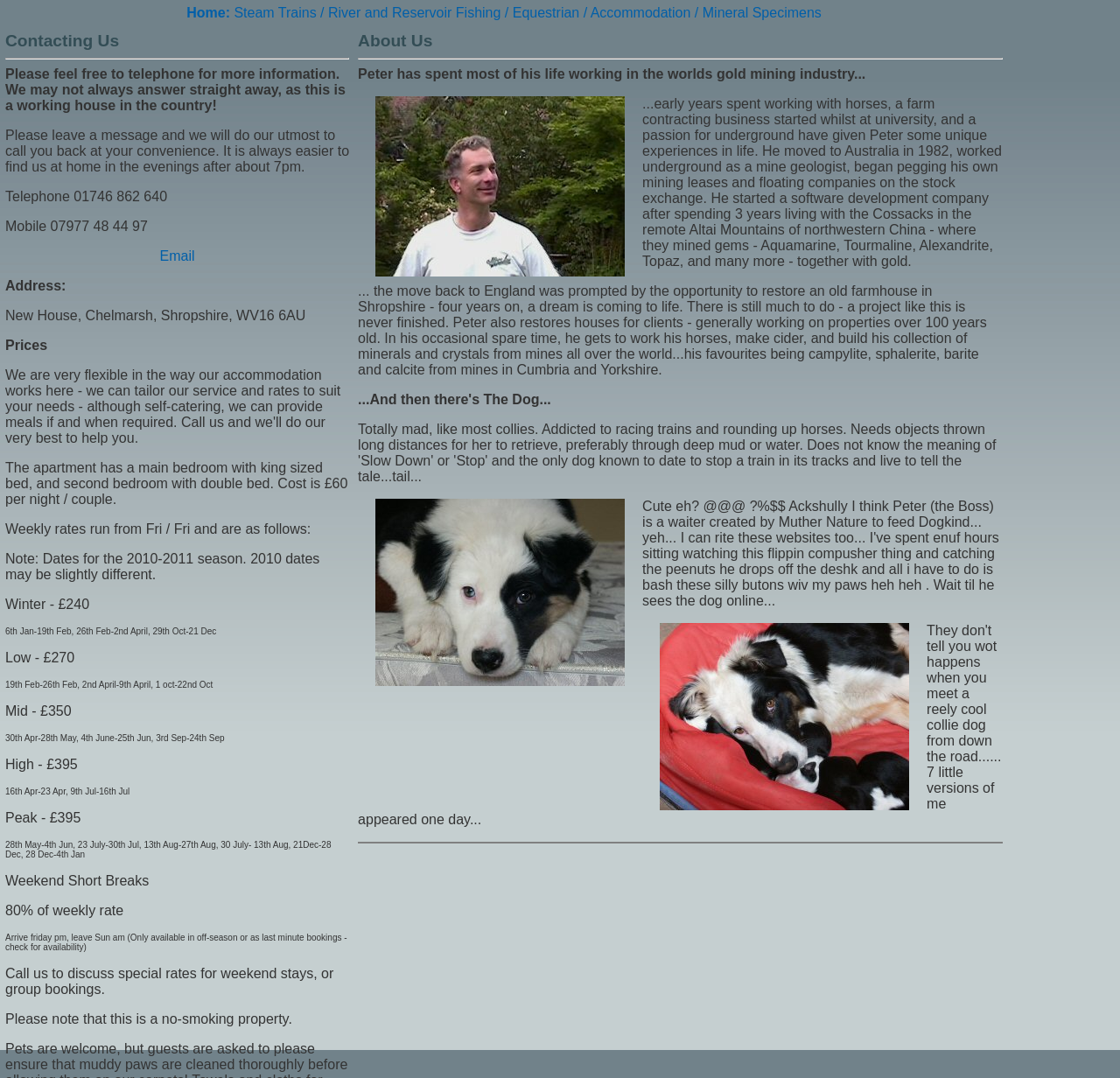Articulate a detailed summary of the webpage's content and design.

This webpage is about contact information for holiday accommodation. At the top, there is a navigation link "Home" with multiple options, including "Steam Trains", "River and Reservoir Fishing", "Equestrian", "Accommodation", and "Mineral Specimens". Below this, there is a heading "Contacting Us" followed by a horizontal separator.

The main content of the page is divided into two sections. The left section contains contact information, including a heading "Please feel free to telephone for more information" and a message asking visitors to leave a message and wait for a call back. The telephone number and mobile number are provided, along with an email link and a postal address. There is also a section on prices, which includes a description of the apartment and its rates, including weekly rates and special rates for weekend stays or group bookings.

The right section is about the owner of the accommodation, Peter. There is a heading "About Us" followed by a horizontal separator. Peter's biography is provided, including his experience in the gold mining industry, his passion for underground exploration, and his move back to England to restore an old farmhouse. There are two images on this section, one of Peter and another of his dog. The biography also mentions Peter's hobbies, including restoring houses, working with horses, making cider, and collecting minerals and crystals.